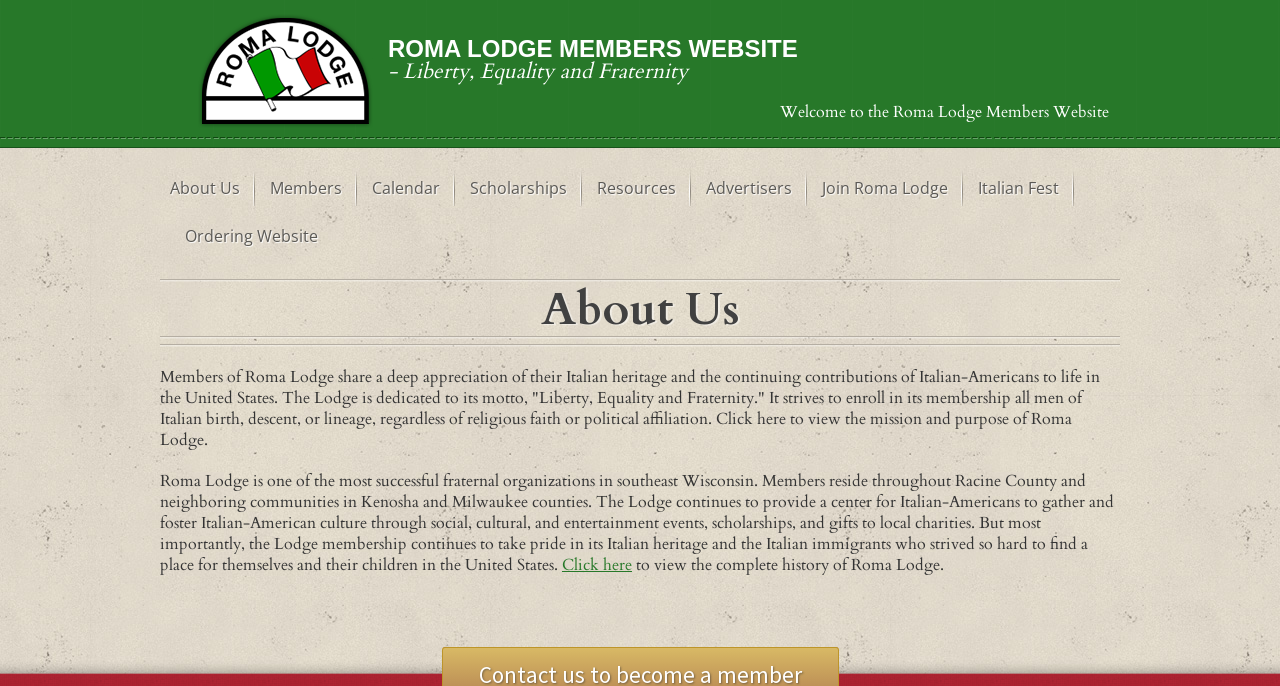Please specify the bounding box coordinates of the element that should be clicked to execute the given instruction: 'Go to the Italian Fest page'. Ensure the coordinates are four float numbers between 0 and 1, expressed as [left, top, right, bottom].

[0.759, 0.249, 0.832, 0.299]